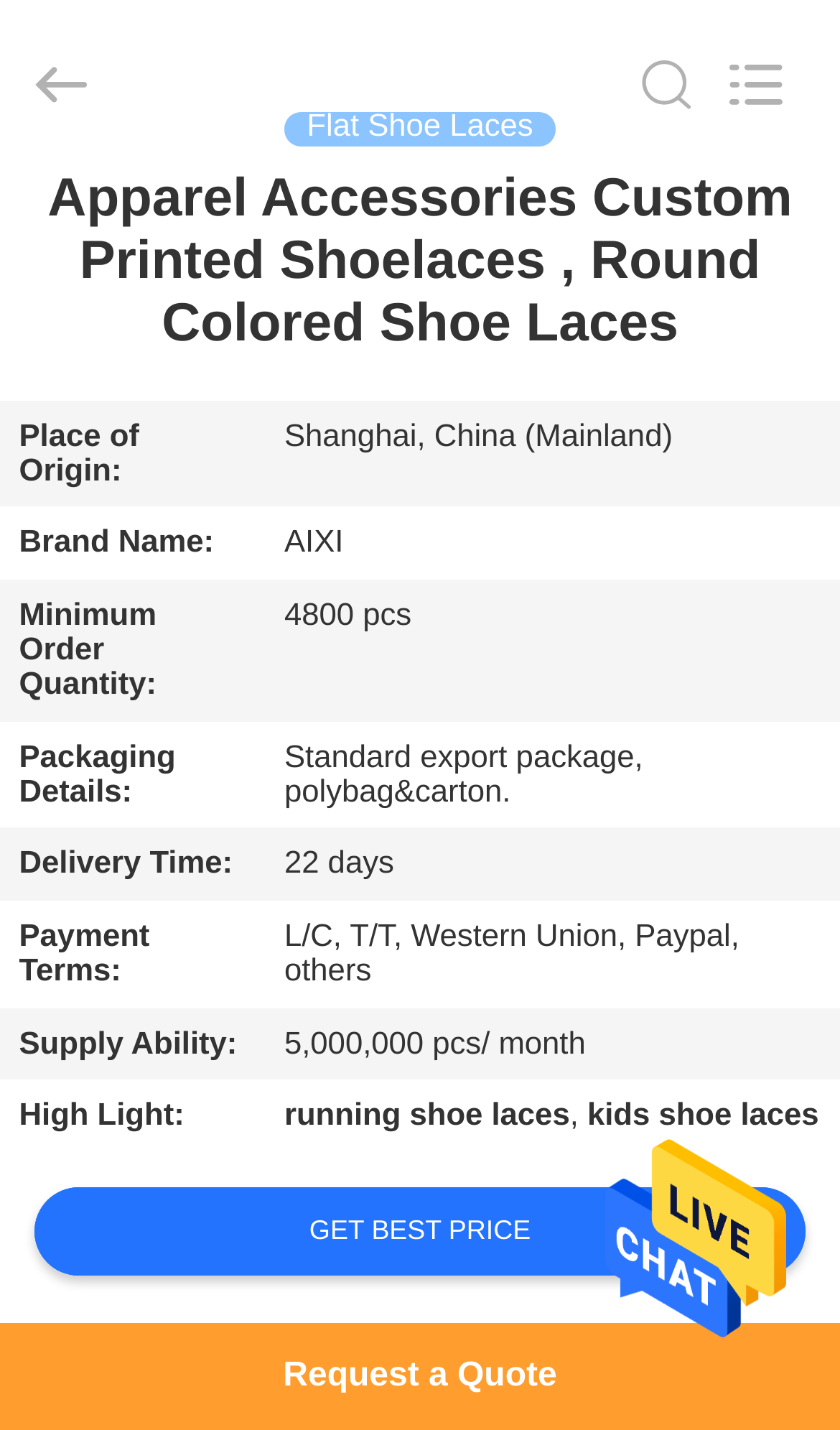What is the supply ability?
Could you answer the question in a detailed manner, providing as much information as possible?

I found the supply ability by examining the table on the webpage, specifically the row with the header 'Supply Ability:' and the corresponding grid cell that contains the text '5,000,000 pcs/month'.